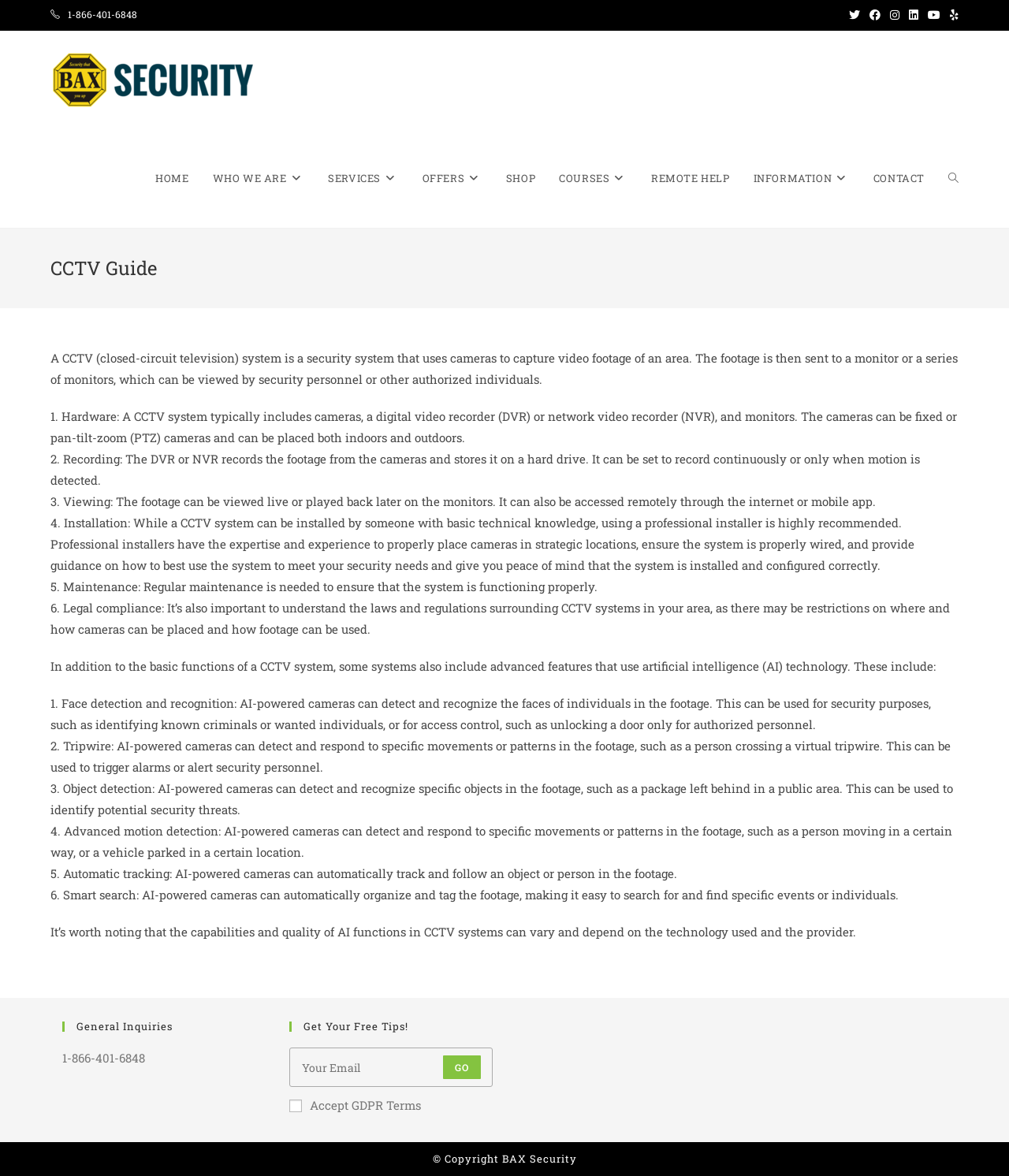Find the bounding box coordinates corresponding to the UI element with the description: "Remote Help". The coordinates should be formatted as [left, top, right, bottom], with values as floats between 0 and 1.

[0.634, 0.11, 0.735, 0.193]